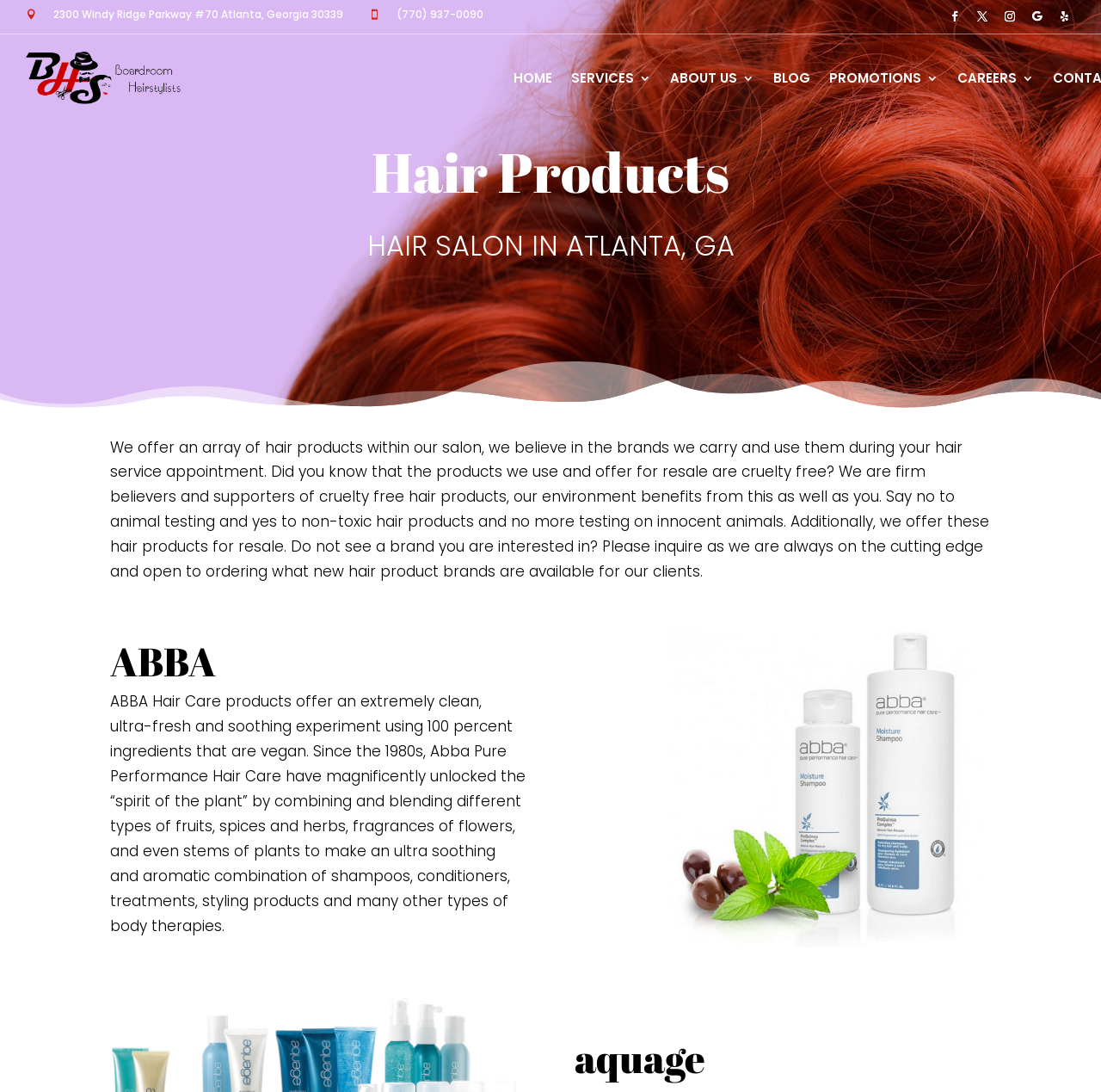Determine the bounding box coordinates for the region that must be clicked to execute the following instruction: "Learn about 'aquage' hair products".

[0.522, 0.95, 0.9, 0.994]